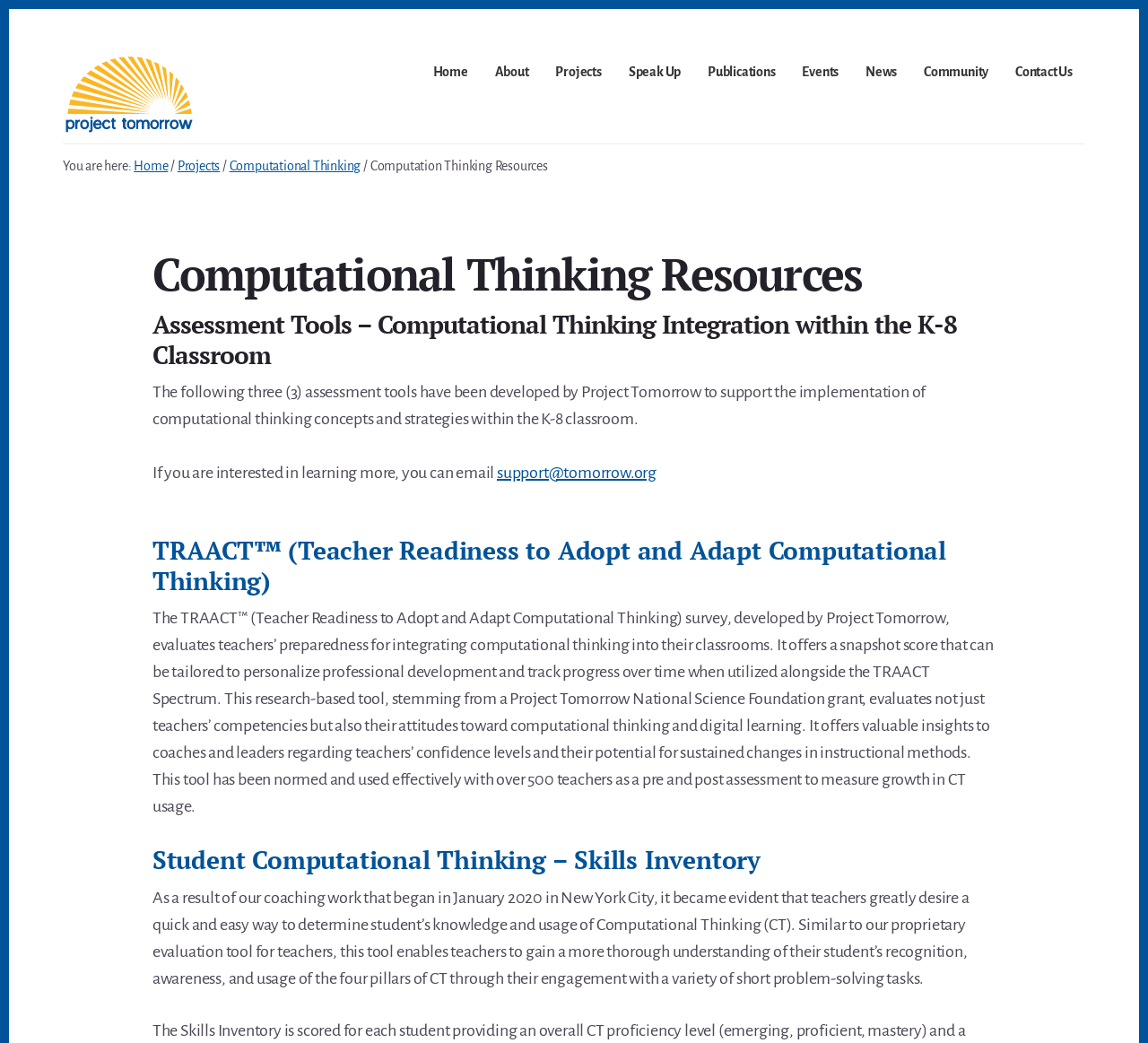Using a single word or phrase, answer the following question: 
What is the purpose of the TRAACT™ survey?

Evaluates teachers' preparedness